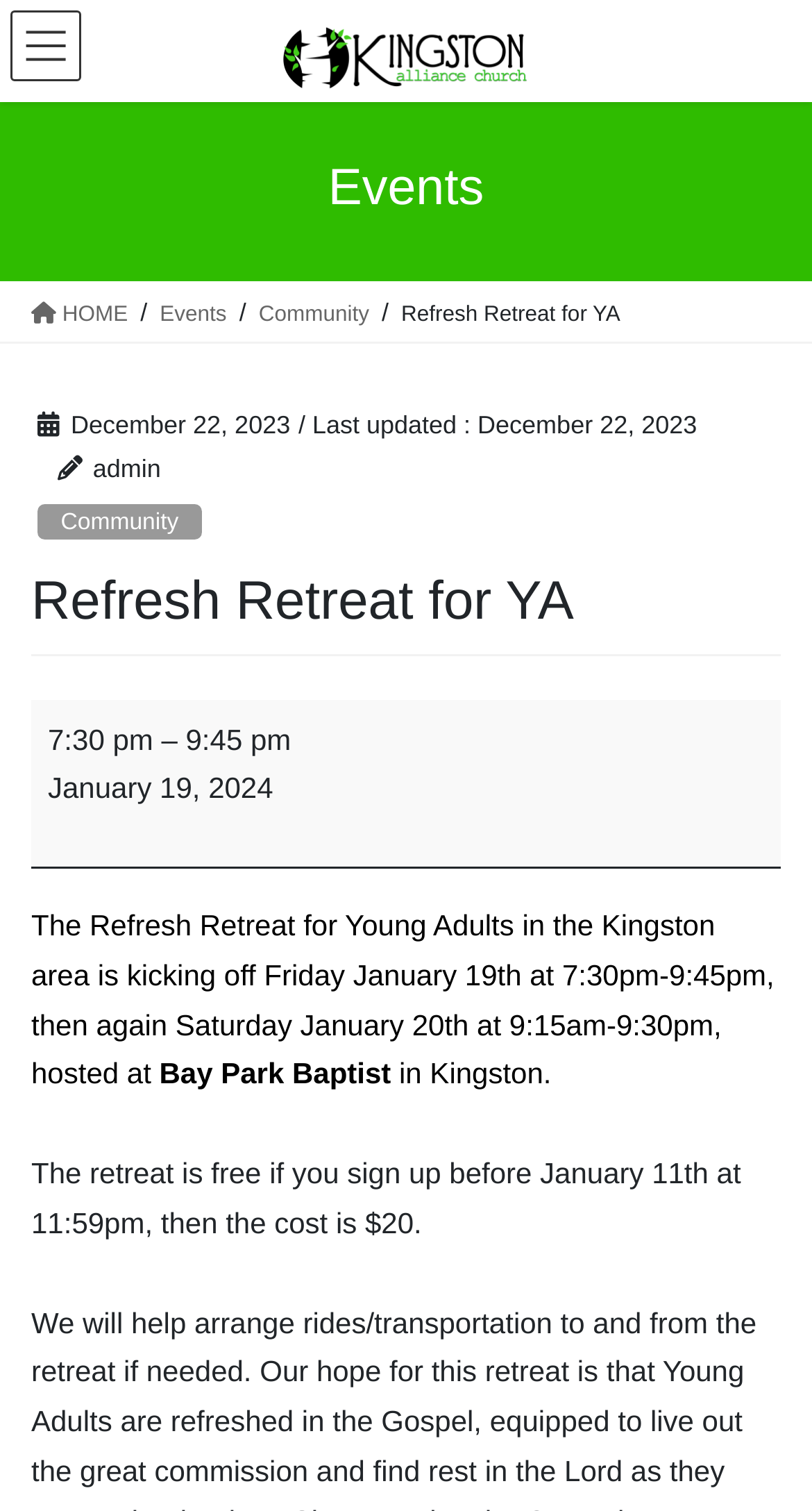Generate the text content of the main heading of the webpage.

Refresh Retreat for YA